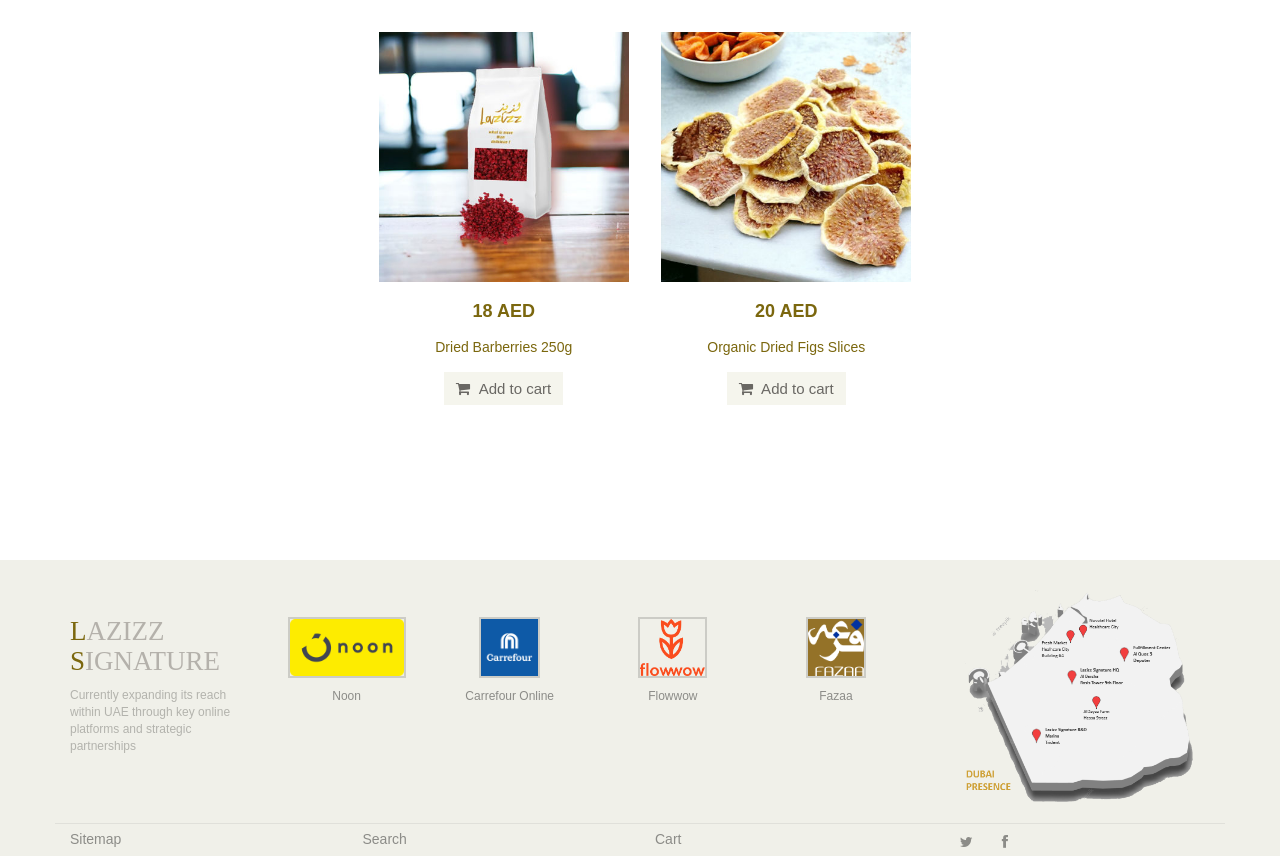Refer to the image and provide an in-depth answer to the question: 
What is the function of the button with the text ' Add to cart'?

The function of the button with the text ' Add to cart' can be inferred from its text content, which suggests that it is used to add an item to the shopping cart.